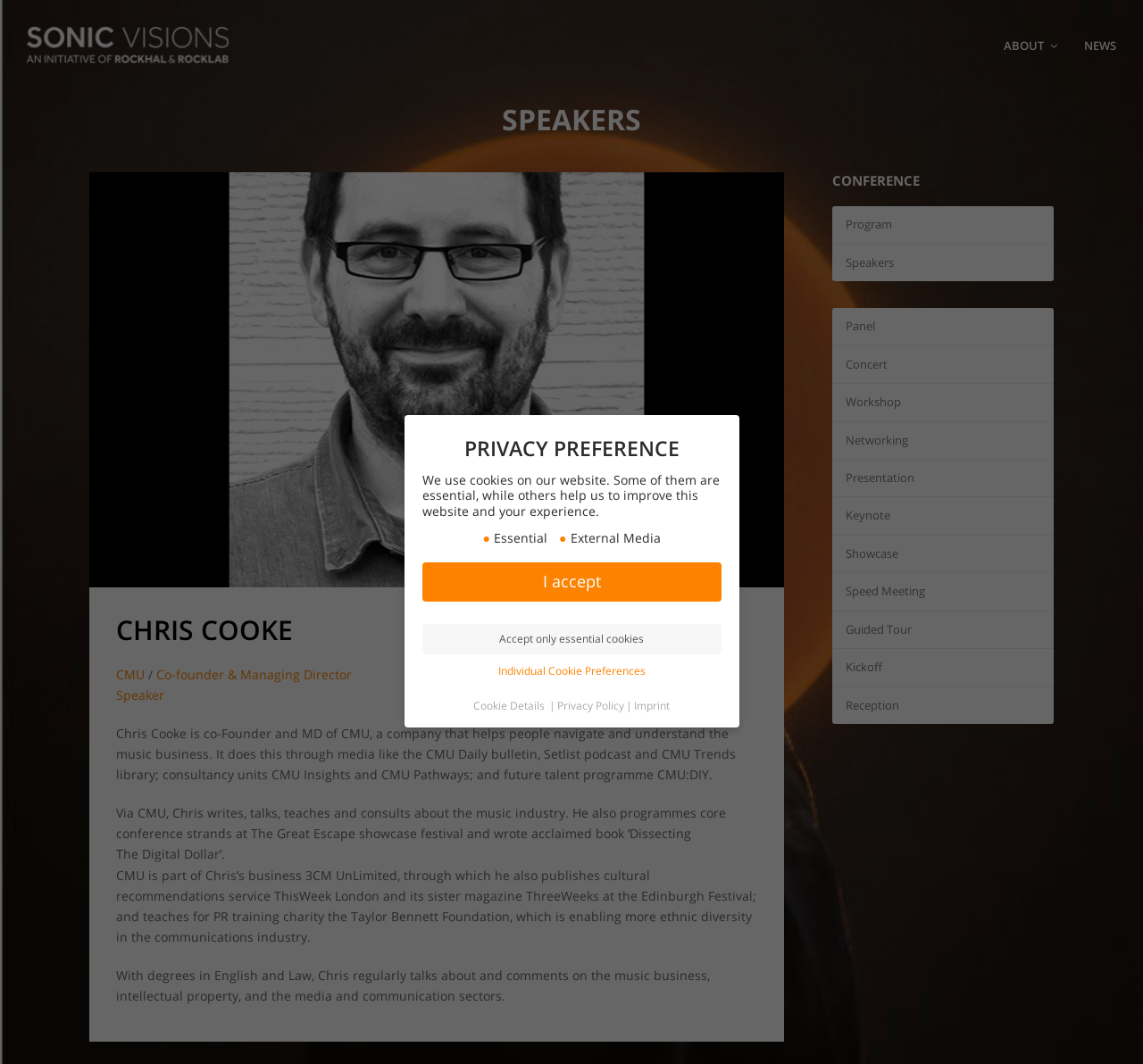Identify the bounding box coordinates of the region I need to click to complete this instruction: "Click on CMU".

[0.102, 0.626, 0.127, 0.642]